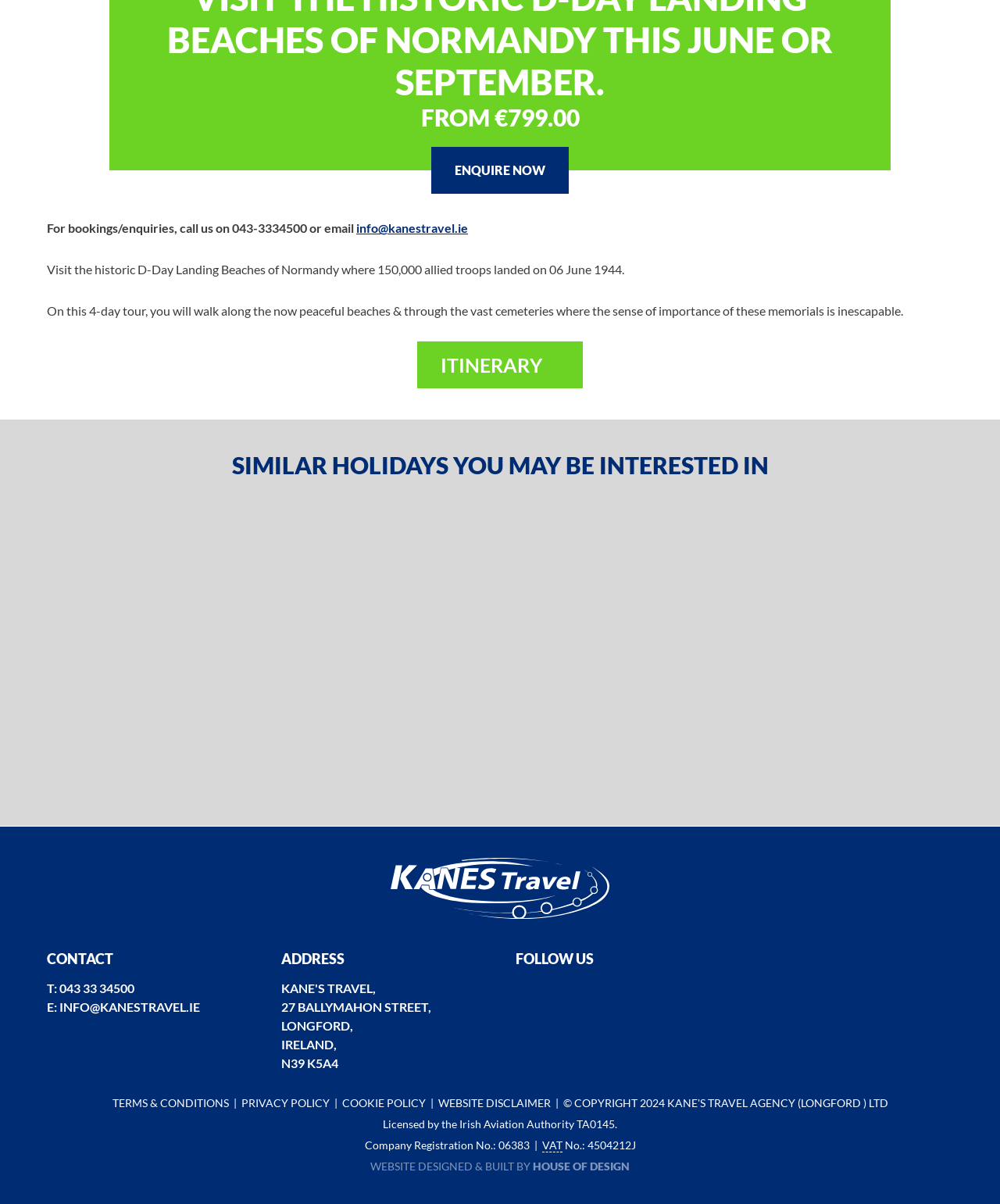Determine the bounding box for the described UI element: "parent_node: COOKIE PREFERENCES".

[0.008, 0.385, 0.036, 0.409]